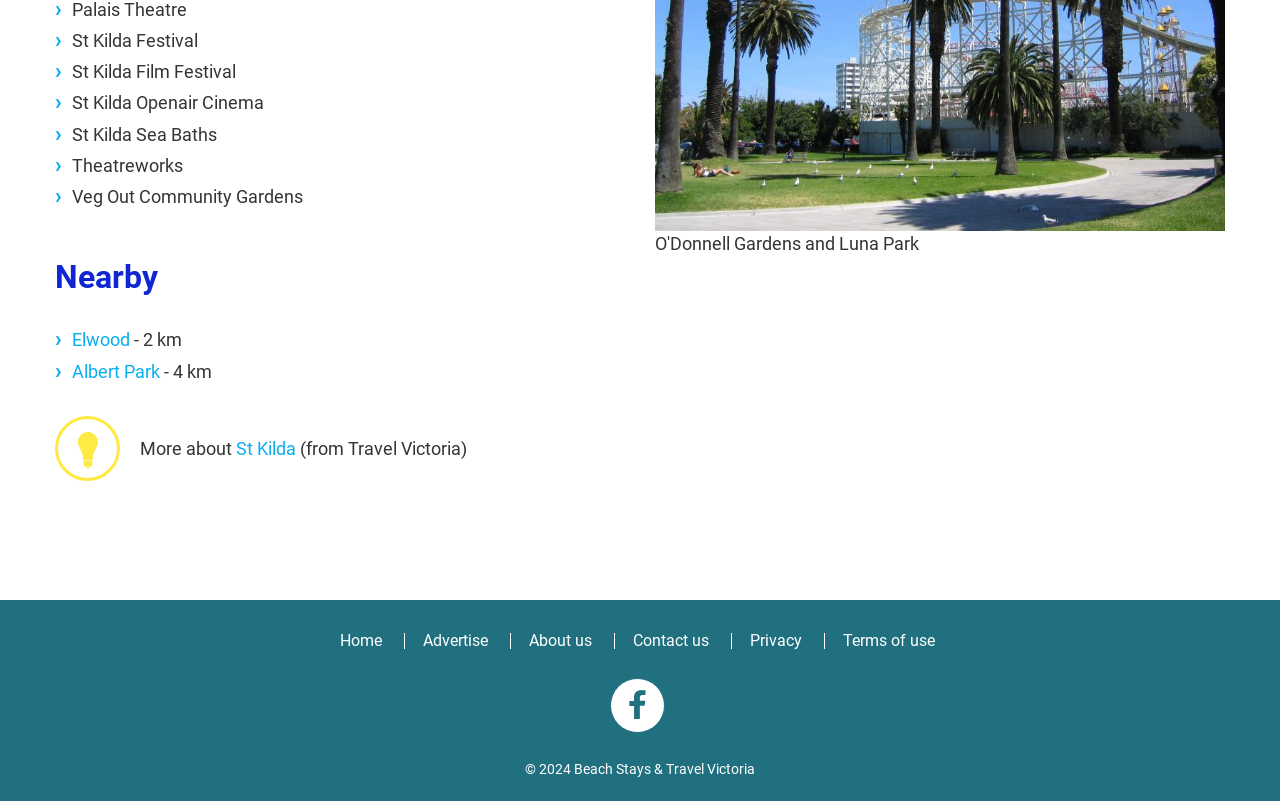Please locate the bounding box coordinates of the element that should be clicked to complete the given instruction: "Go to 'Home'".

[0.266, 0.788, 0.298, 0.812]